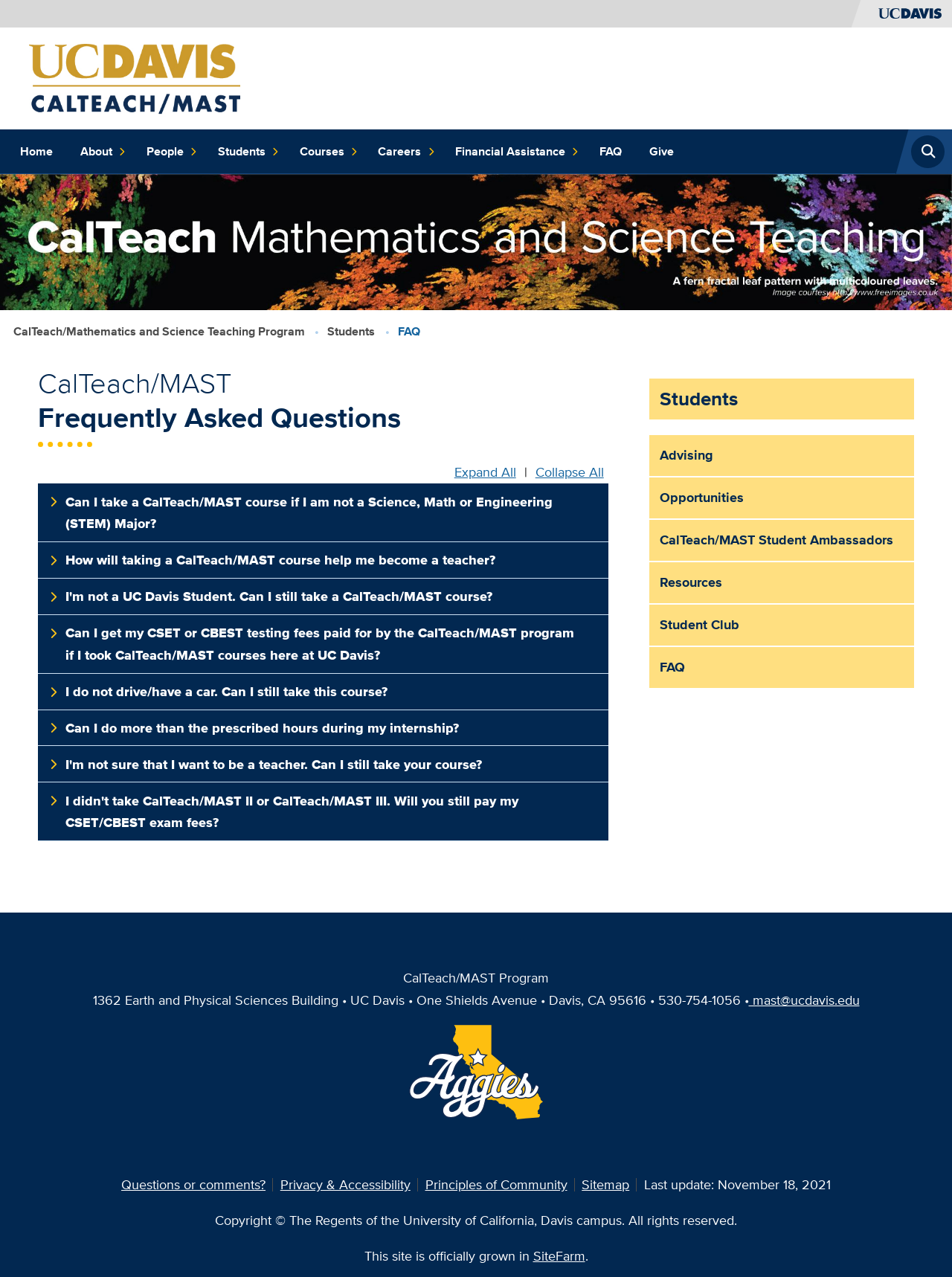Predict the bounding box coordinates of the UI element that matches this description: "Principles of Community". The coordinates should be in the format [left, top, right, bottom] with each value between 0 and 1.

[0.446, 0.92, 0.596, 0.935]